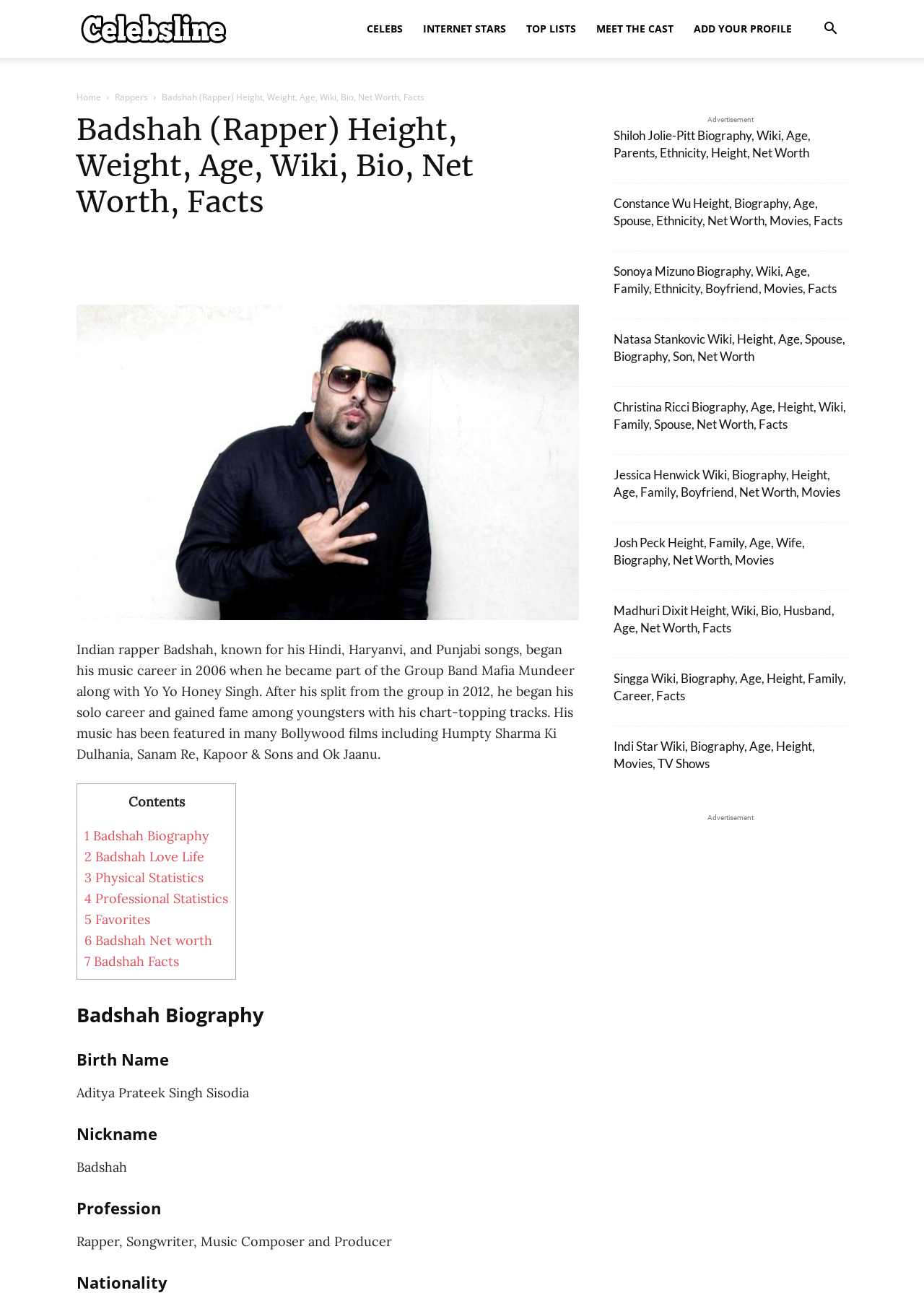Find the bounding box coordinates of the element's region that should be clicked in order to follow the given instruction: "Read about Shiloh Jolie-Pitt". The coordinates should consist of four float numbers between 0 and 1, i.e., [left, top, right, bottom].

[0.664, 0.099, 0.877, 0.124]